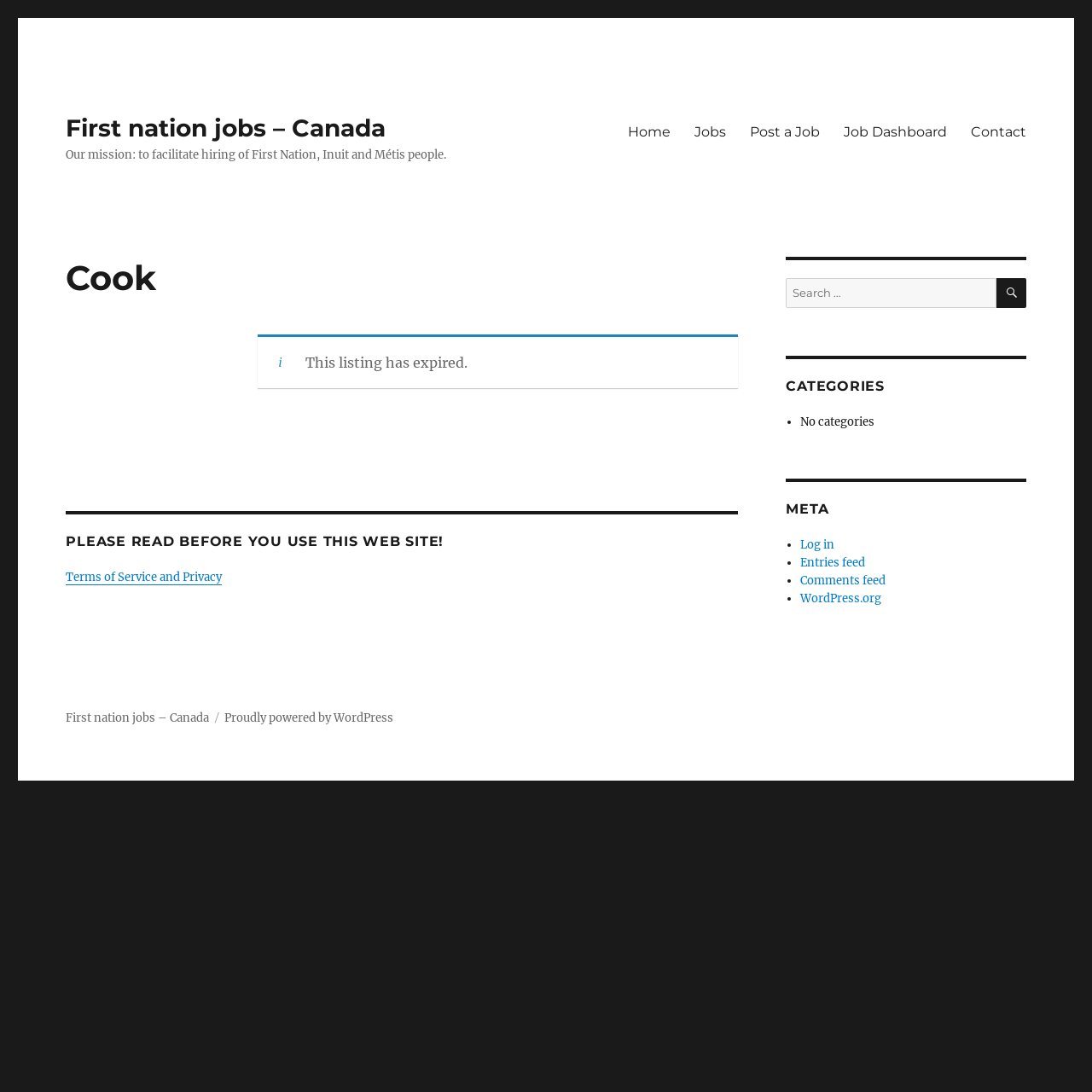Please identify the bounding box coordinates of the element's region that should be clicked to execute the following instruction: "Navigate to the ABOUT US page". The bounding box coordinates must be four float numbers between 0 and 1, i.e., [left, top, right, bottom].

None